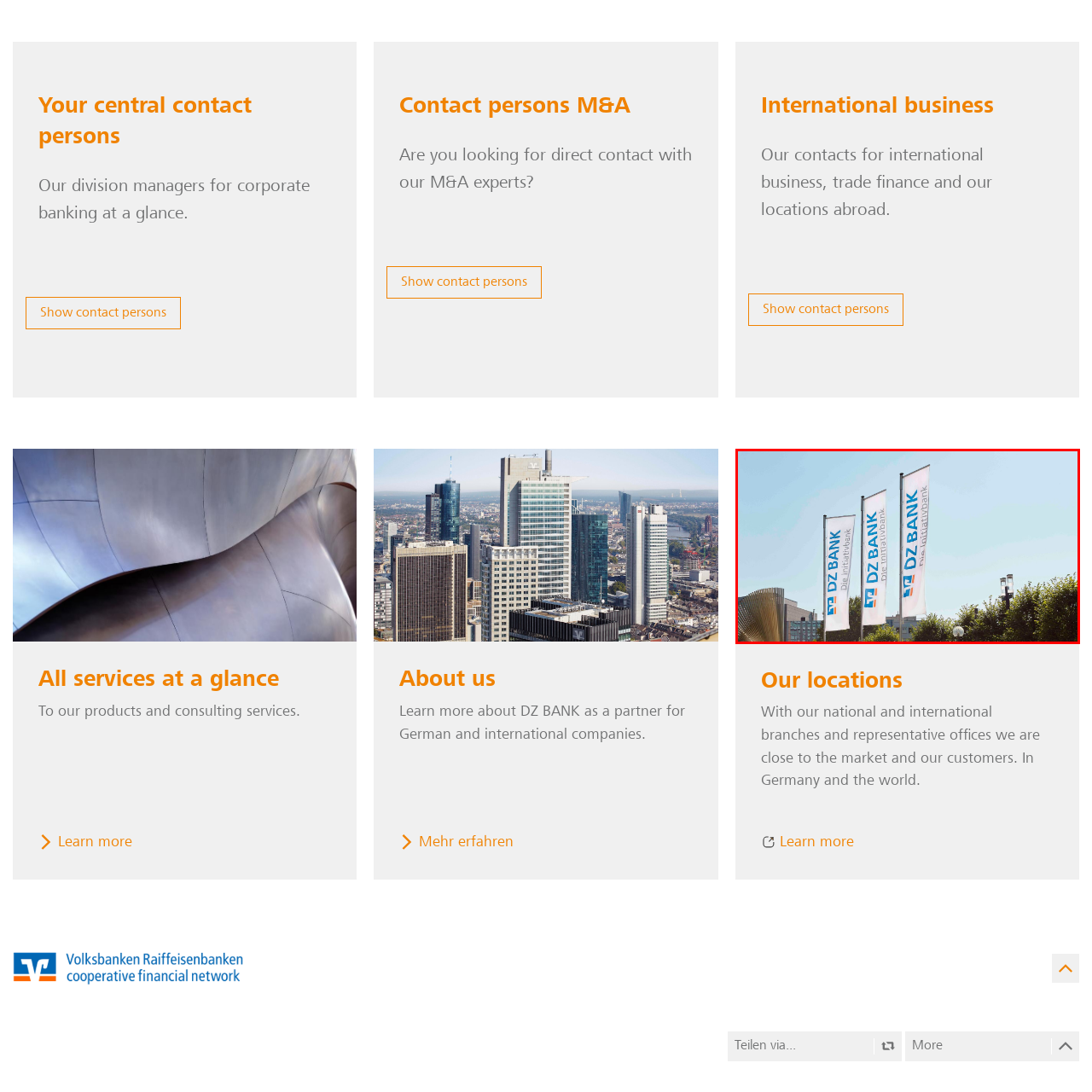Provide a thorough description of the scene depicted within the red bounding box.

The image showcases three prominent flags displaying the logo and name of DZ BANK, a key player in the banking sector. Each flag features the bank's branding in bold blue letters, set against a clear sky, symbolizing stability and reliability. Below the main logo, the flags include the slogan "Die Initiativbank," which translates to "The Initiative Bank," highlighting the bank's proactive approach to services. This visual presentation is further enhanced by the lush greenery surrounding the area, suggesting an inviting and vibrant atmosphere, likely near one of the bank's locations or headquarters. The flags stand tall, reflecting both the bank's visibility in the financial landscape and its commitment to customer engagement.